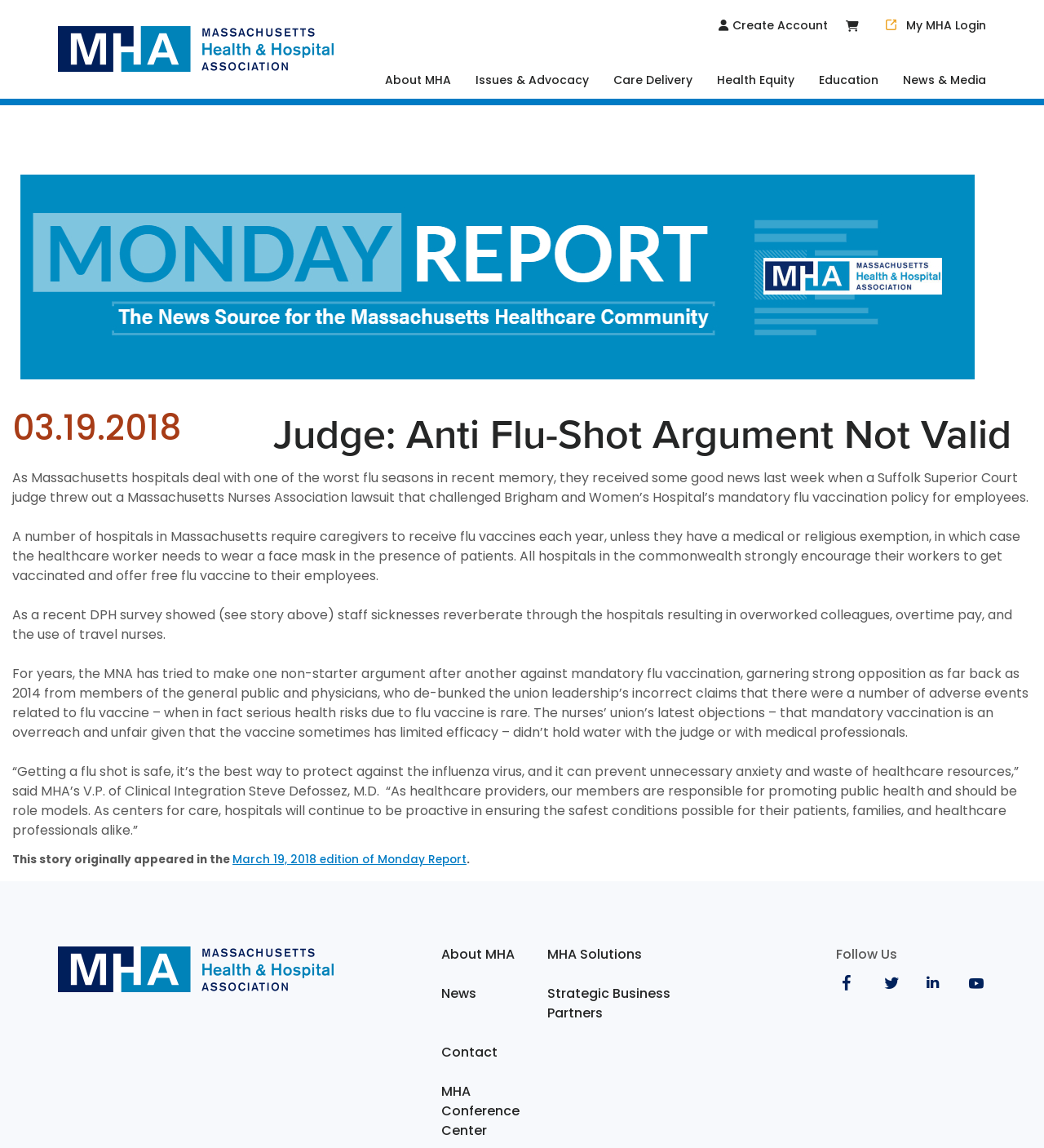Bounding box coordinates must be specified in the format (top-left x, top-left y, bottom-right x, bottom-right y). All values should be floating point numbers between 0 and 1. What are the bounding box coordinates of the UI element described as: Connect with us on LinkedIn

[0.882, 0.84, 0.898, 0.868]